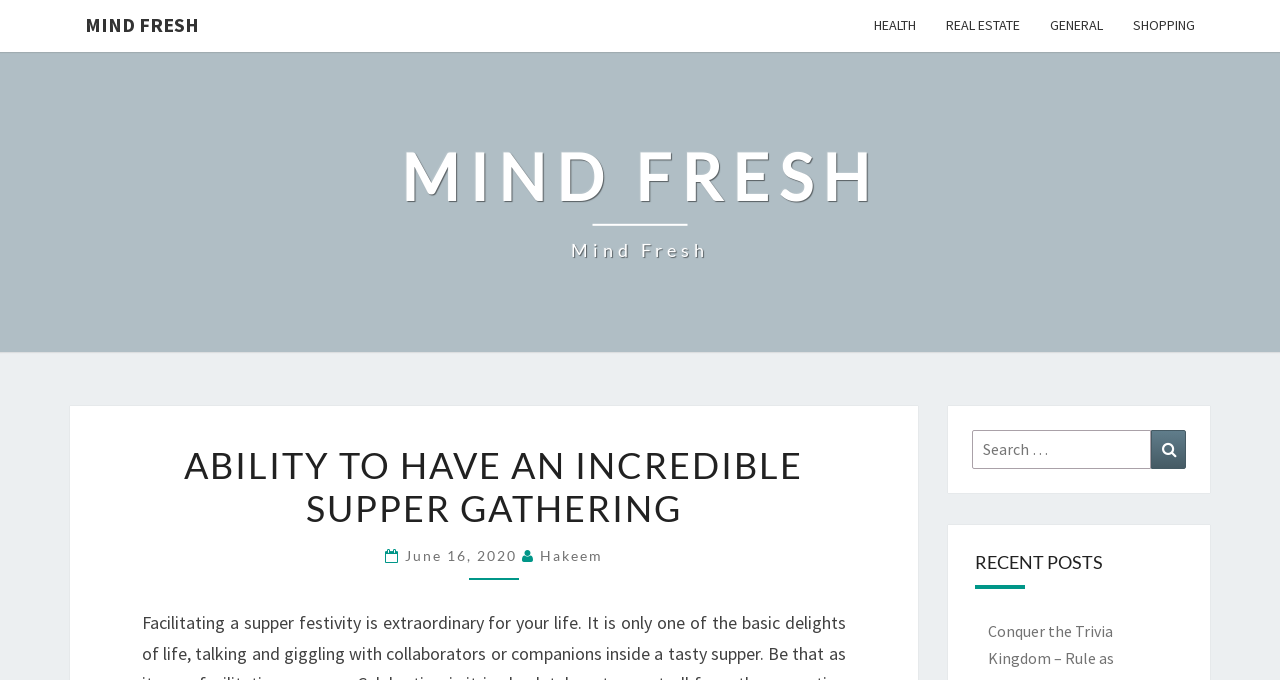How many main categories are available on the top of the webpage?
Using the image as a reference, answer the question in detail.

There are 5 main categories available on the top of the webpage, namely 'MIND FRESH', 'HEALTH', 'REAL ESTATE', 'GENERAL', and 'SHOPPING'.